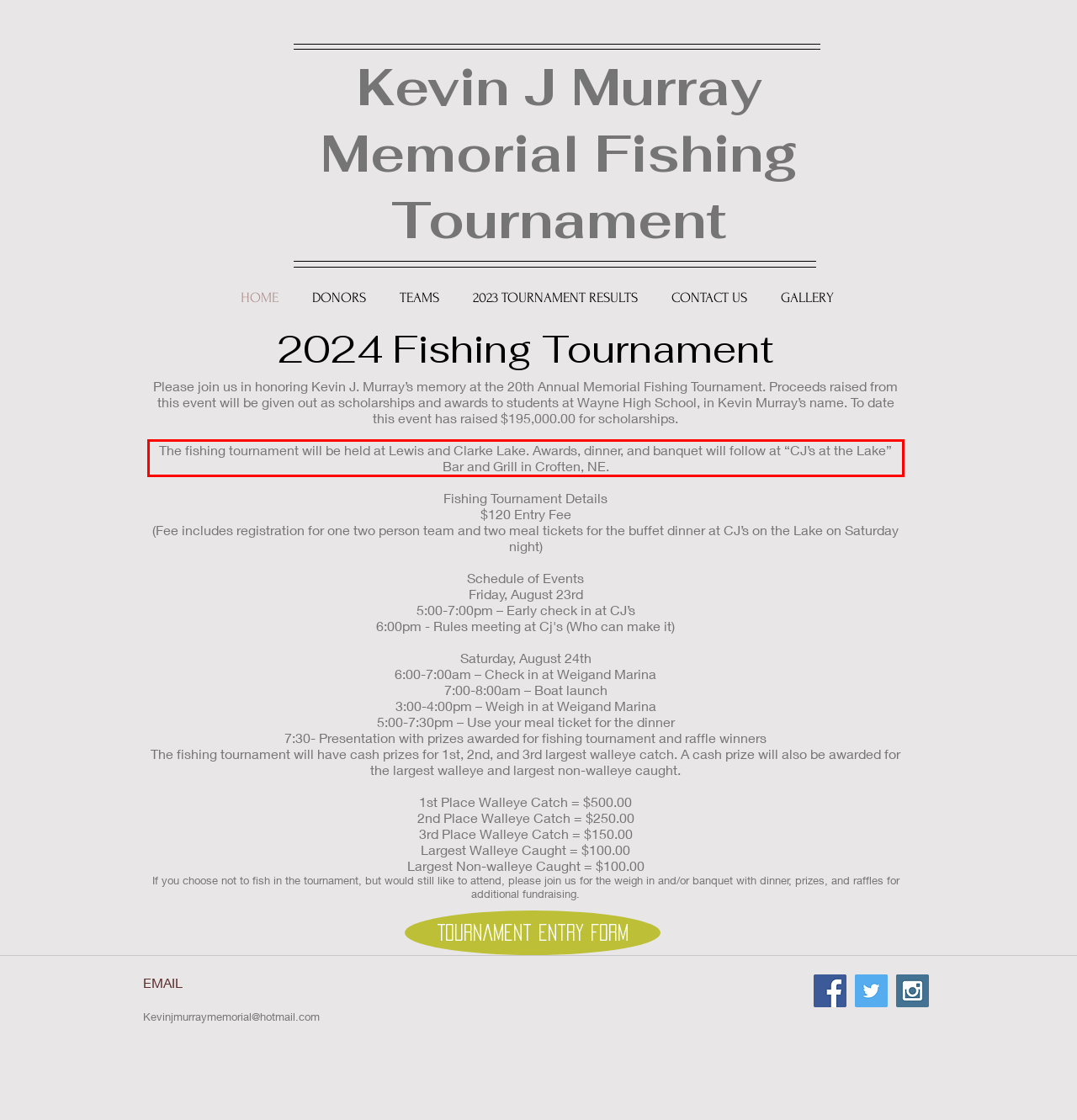Please extract the text content within the red bounding box on the webpage screenshot using OCR.

The fishing tournament will be held at Lewis and Clarke Lake. Awards, dinner, and banquet will follow at “CJ’s at the Lake” Bar and Grill in Croften, NE.